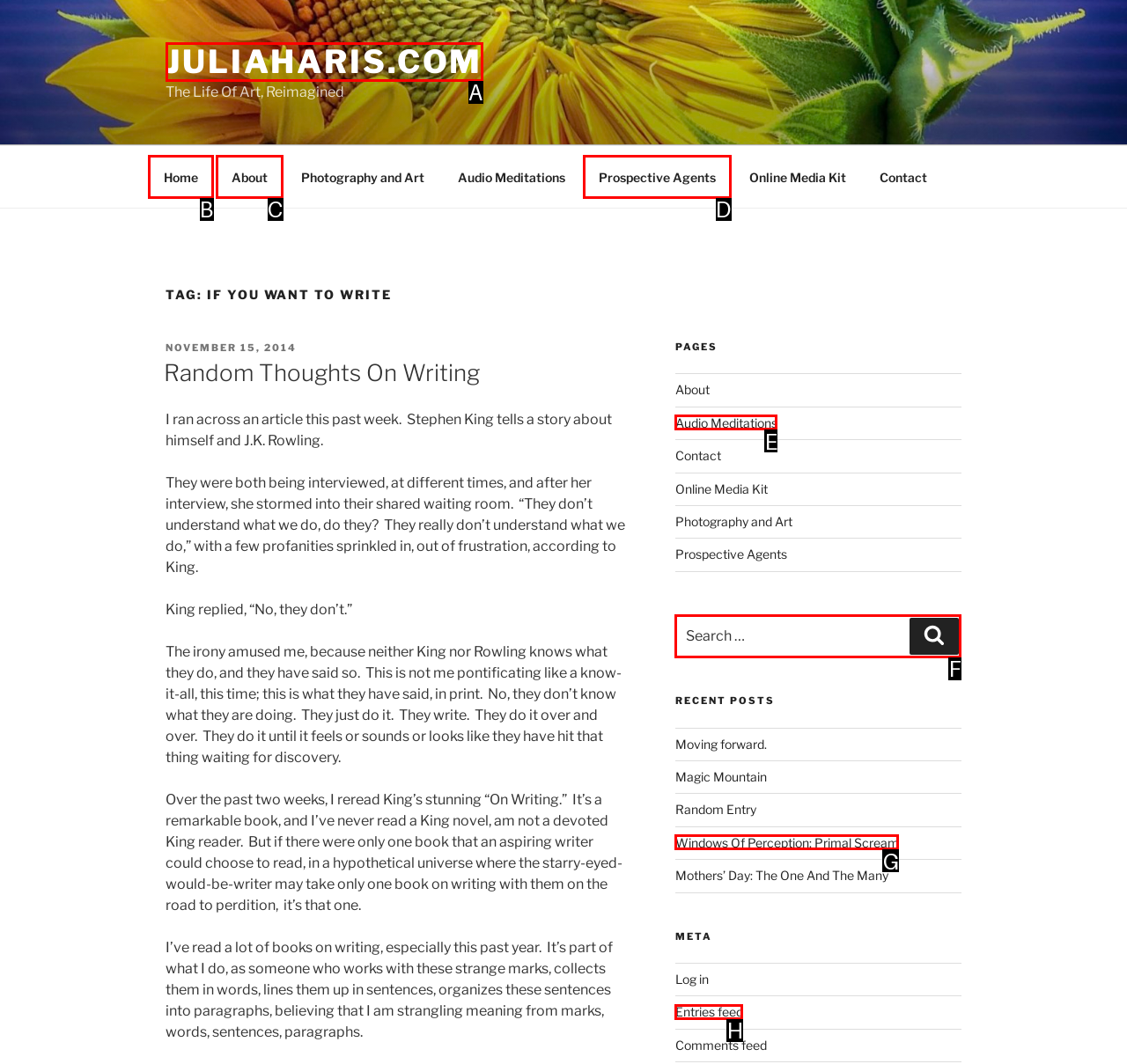Determine the letter of the element I should select to fulfill the following instruction: Search for something. Just provide the letter.

F